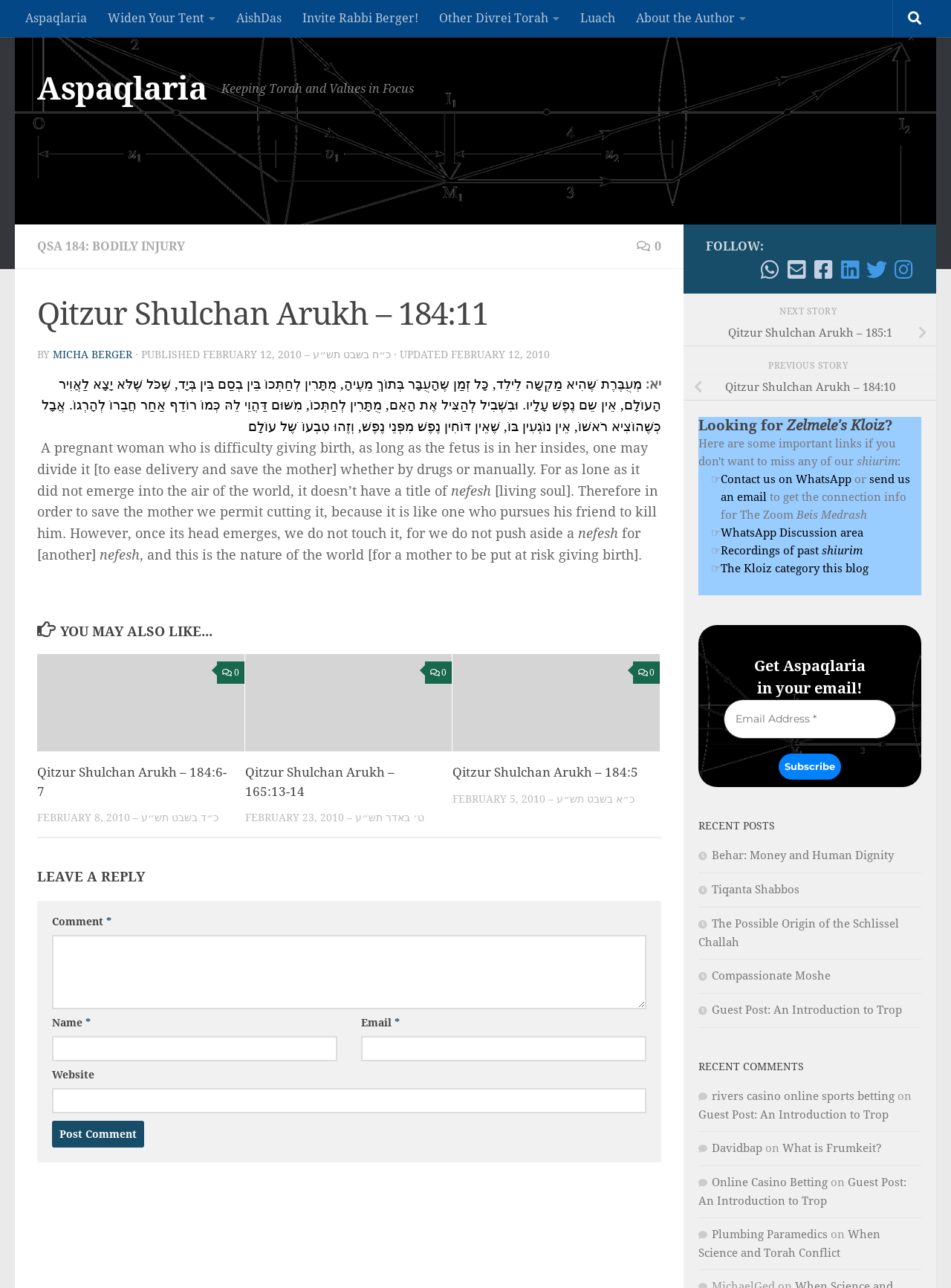Please find the bounding box coordinates in the format (top-left x, top-left y, bottom-right x, bottom-right y) for the given element description. Ensure the coordinates are floating point numbers between 0 and 1. Description: AishDas

[0.238, 0.0, 0.307, 0.029]